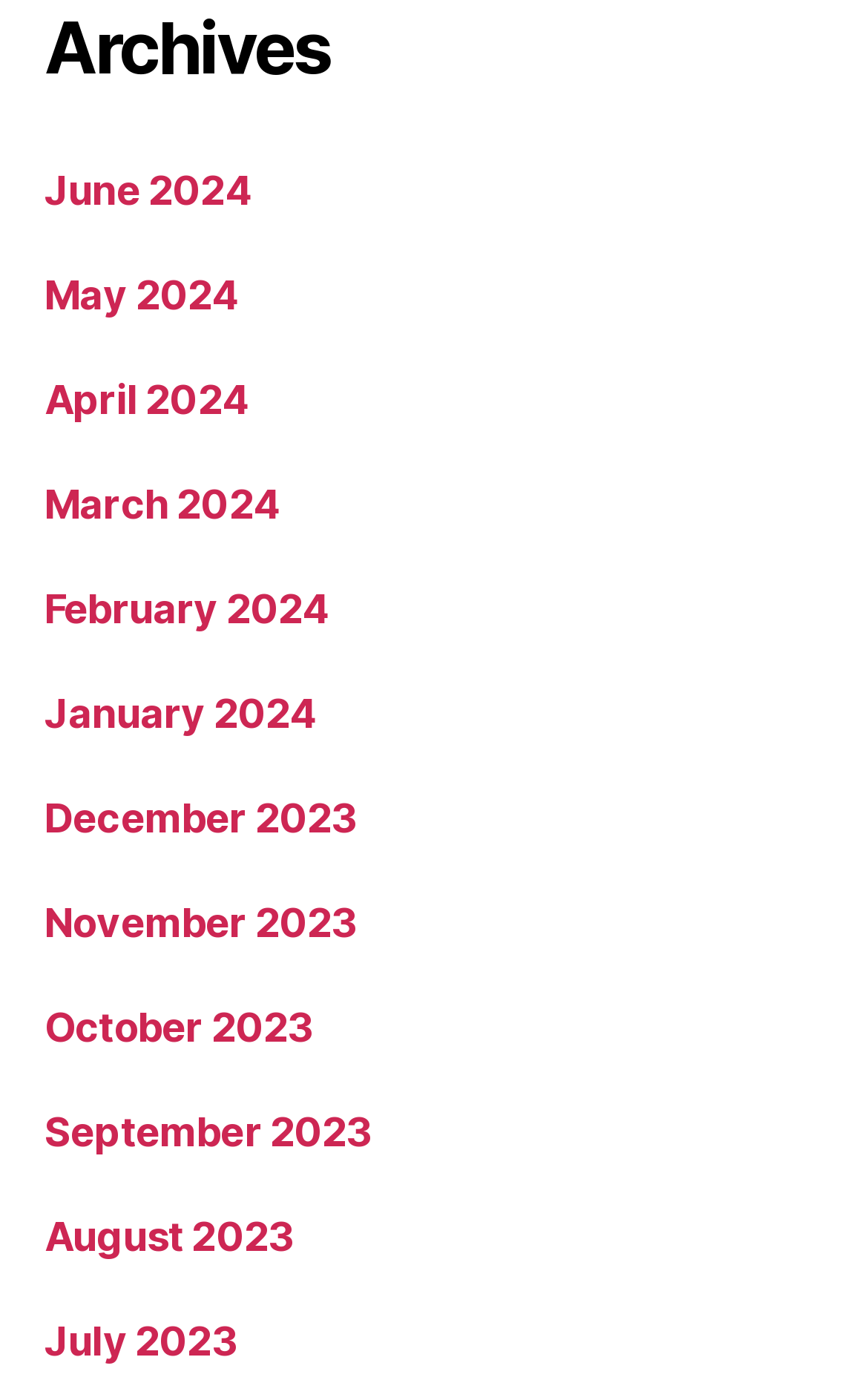What is the earliest month listed?
Please describe in detail the information shown in the image to answer the question.

I looked at the list of links on the webpage and found that the earliest month listed is December 2023, which is at the bottom of the list.